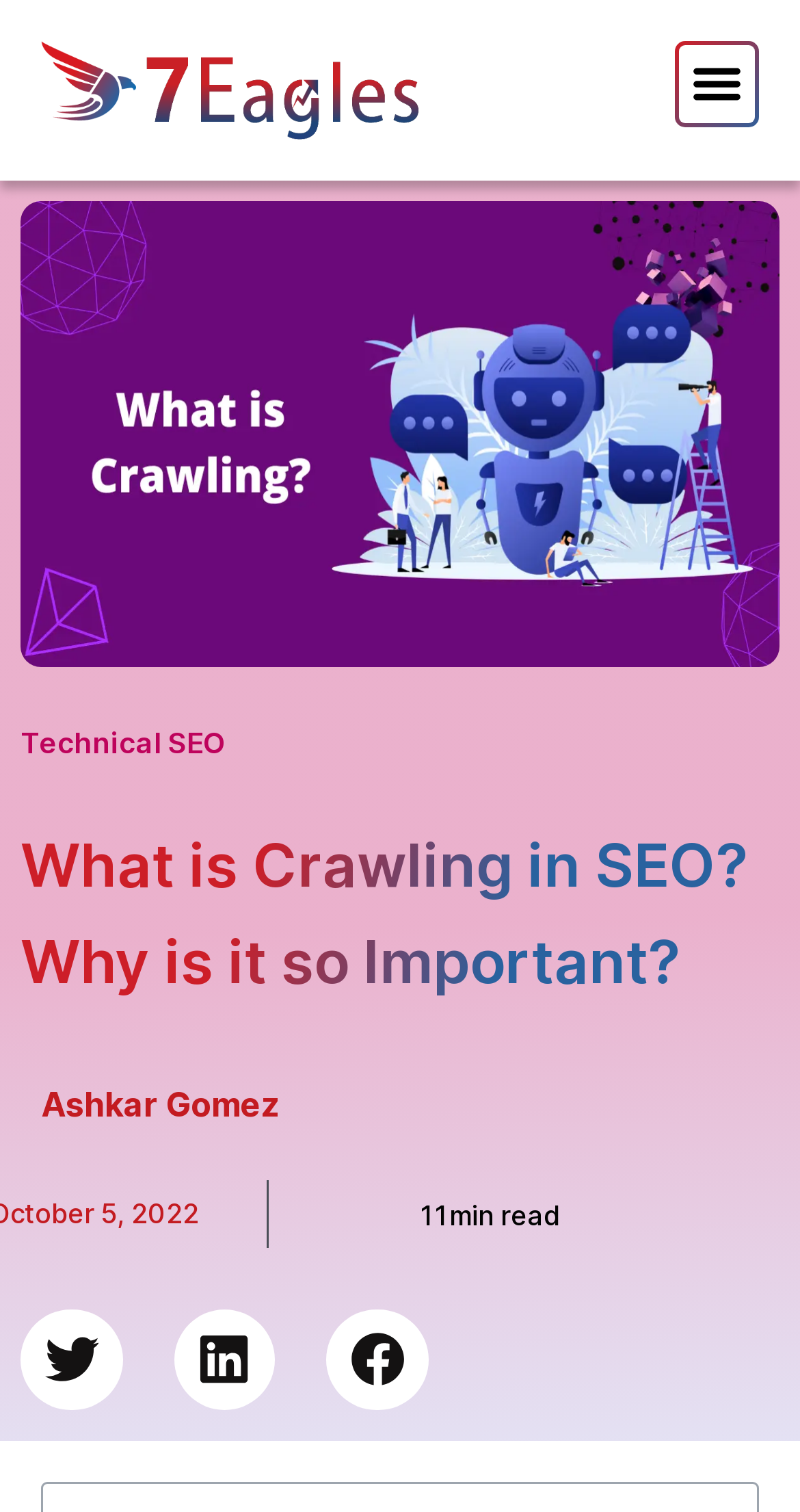Given the element description, predict the bounding box coordinates in the format (top-left x, top-left y, bottom-right x, bottom-right y), using floating point numbers between 0 and 1: Menu

[0.842, 0.027, 0.949, 0.083]